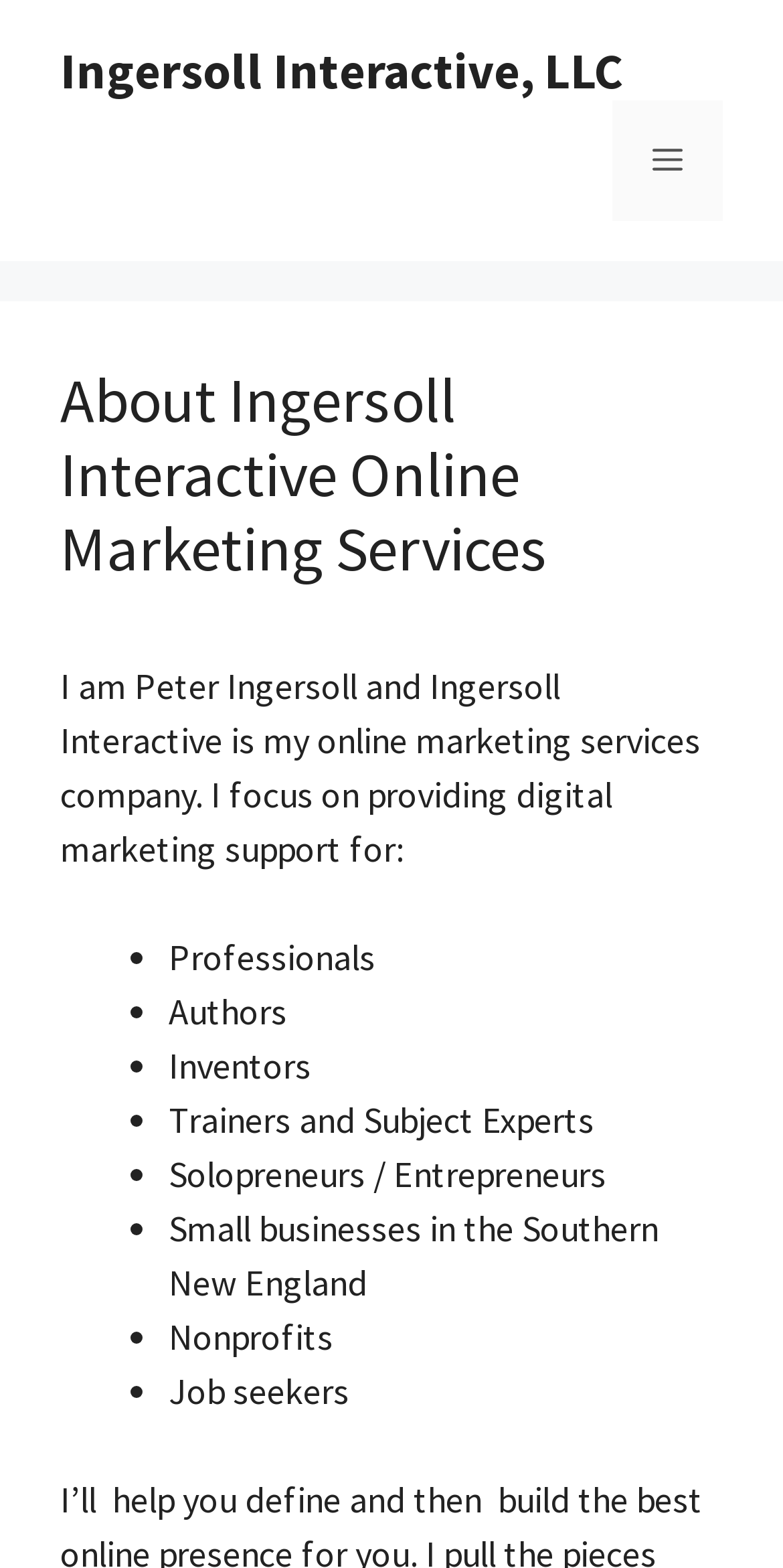What is the purpose of the company?
Using the screenshot, give a one-word or short phrase answer.

Providing digital marketing support